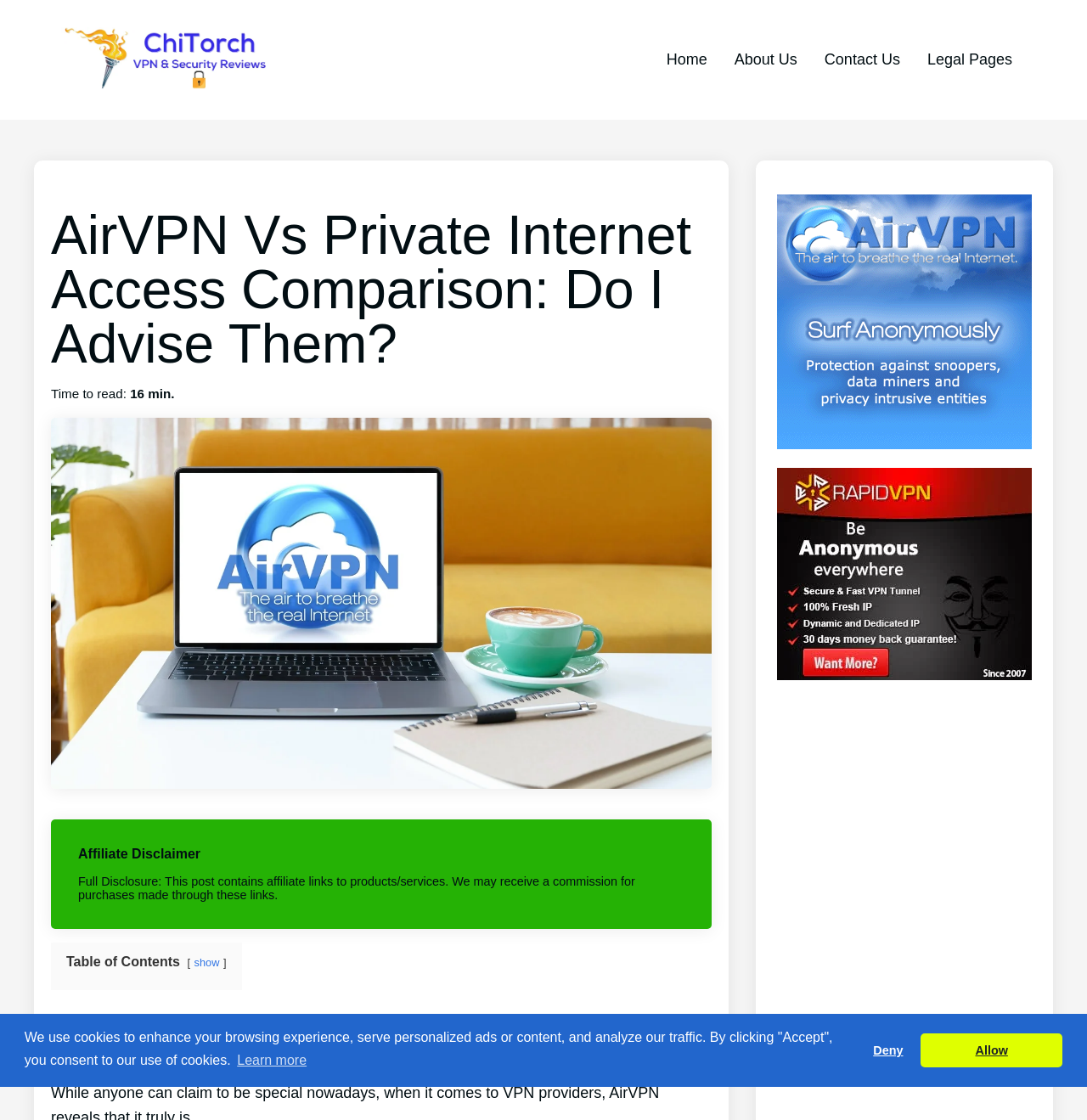Extract the main headline from the webpage and generate its text.

AirVPN Vs Private Internet Access Comparison: Do I Advise Them?